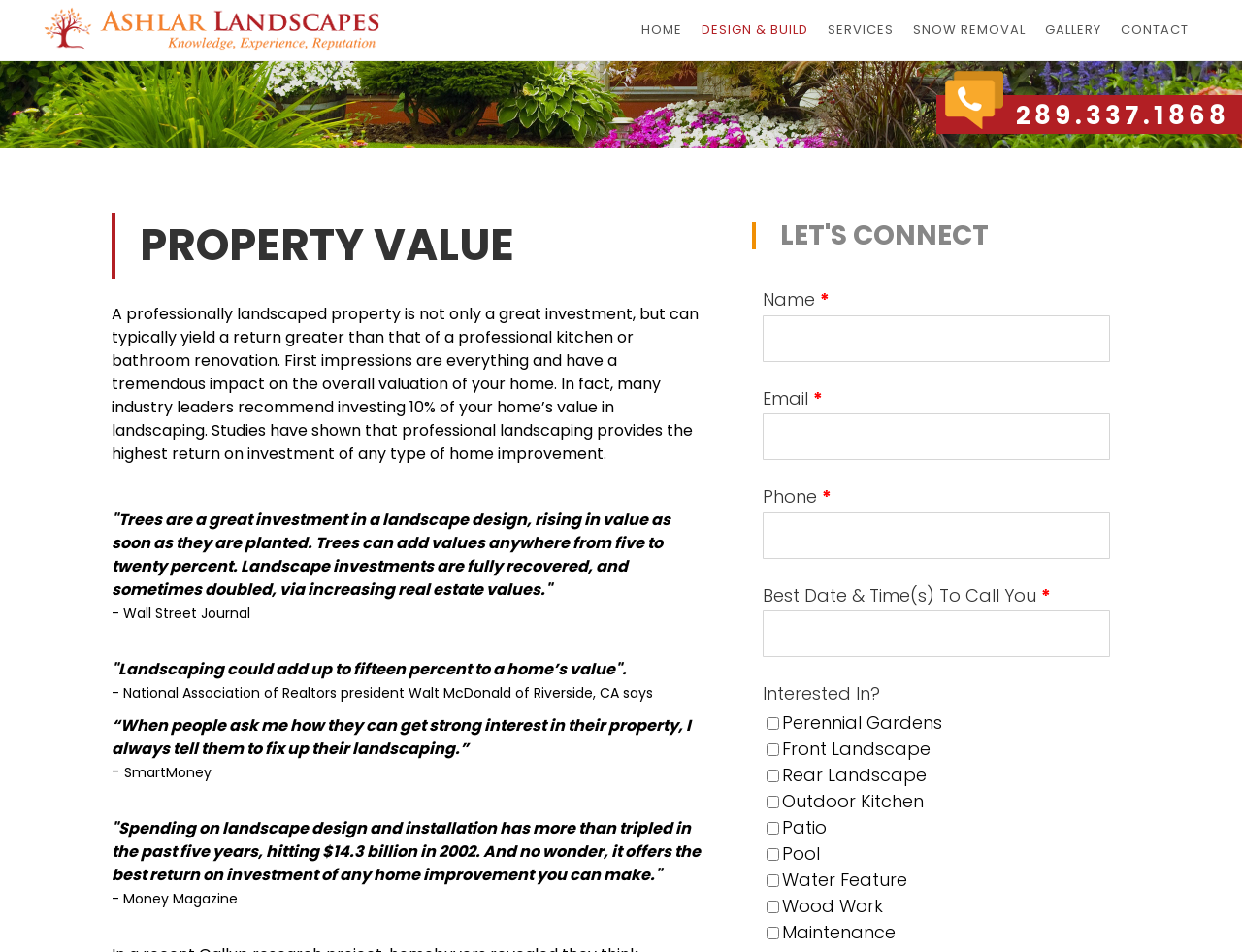Using the information in the image, could you please answer the following question in detail:
What is the benefit of spending on landscape design and installation?

According to the quote from Money Magazine, spending on landscape design and installation offers the best return on investment of any home improvement, suggesting that it can increase the value of a home more than other types of renovations.